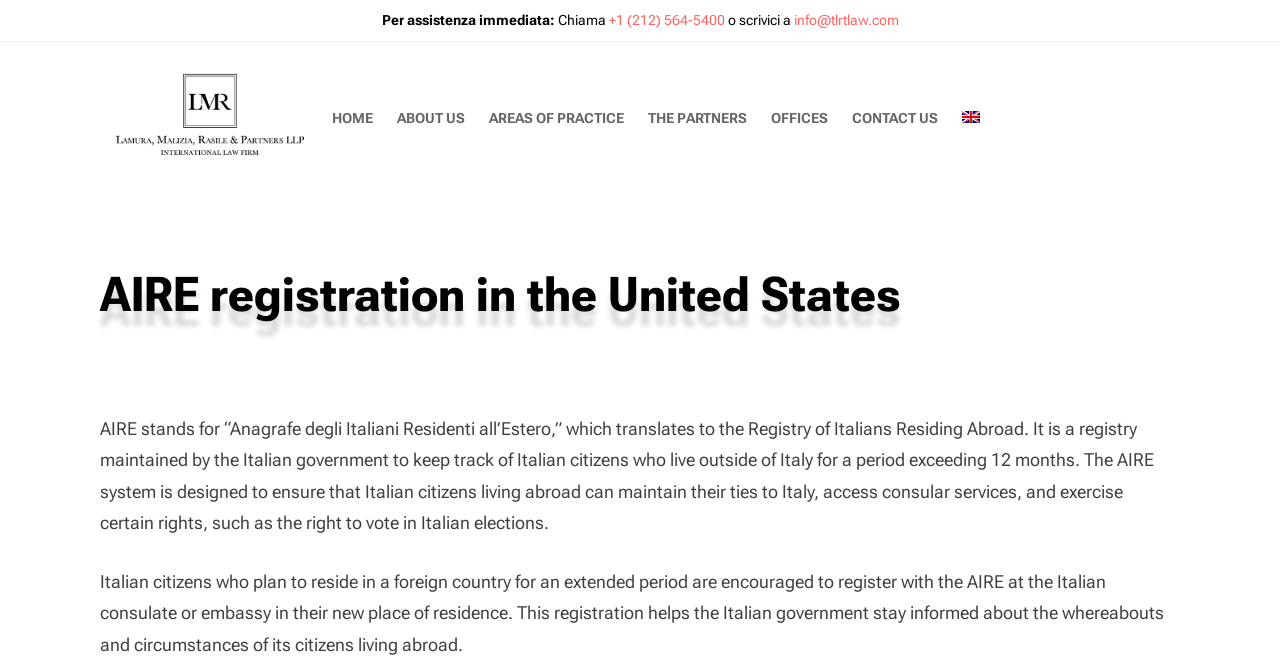Determine the bounding box for the UI element as described: "HOME". The coordinates should be represented as four float numbers between 0 and 1, formatted as [left, top, right, bottom].

None